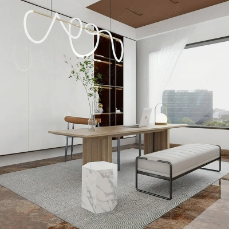Use a single word or phrase to answer the following:
What type of light fixture is above the desk?

Unique with flowing lines